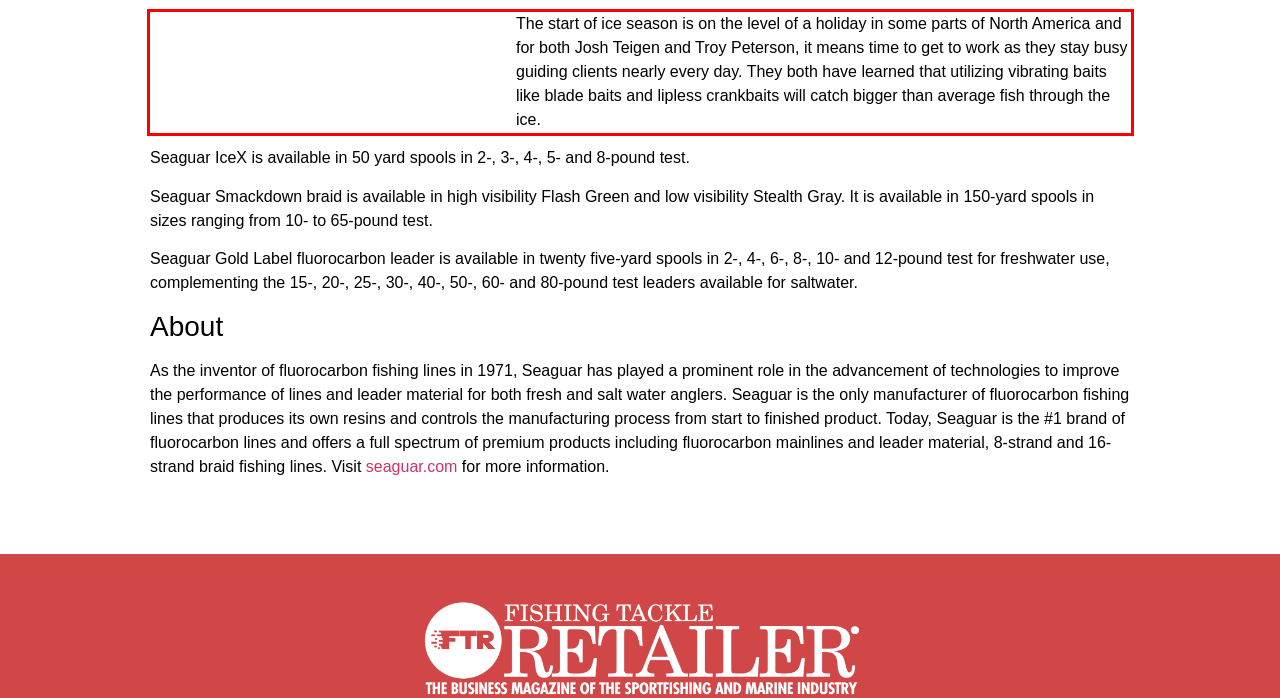Please identify the text within the red rectangular bounding box in the provided webpage screenshot.

The start of ice season is on the level of a holiday in some parts of North America and for both Josh Teigen and Troy Peterson, it means time to get to work as they stay busy guiding clients nearly every day. They both have learned that utilizing vibrating baits like blade baits and lipless crankbaits will catch bigger than average fish through the ice.